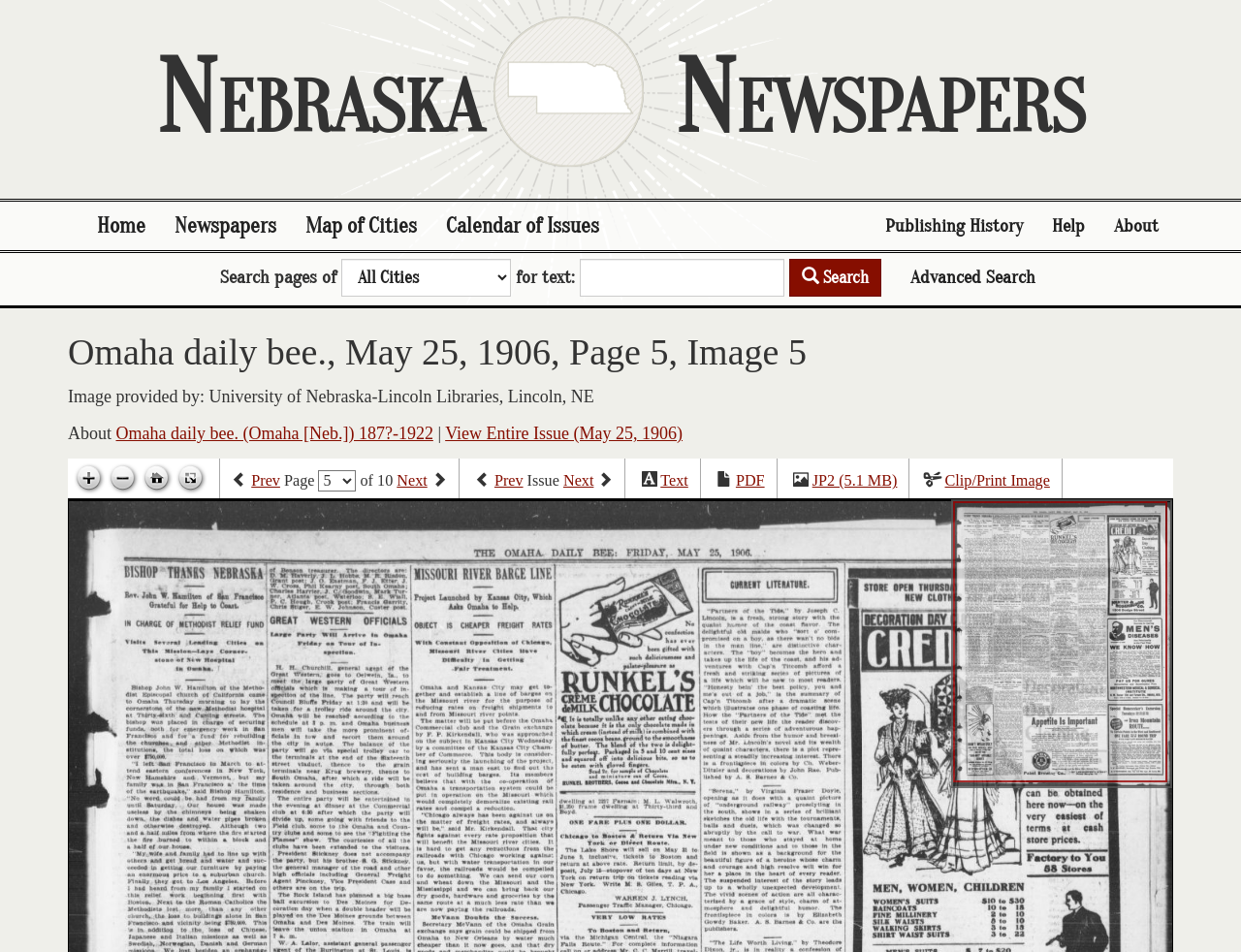Determine the bounding box coordinates of the region I should click to achieve the following instruction: "Go to help page". Ensure the bounding box coordinates are four float numbers between 0 and 1, i.e., [left, top, right, bottom].

[0.836, 0.212, 0.886, 0.263]